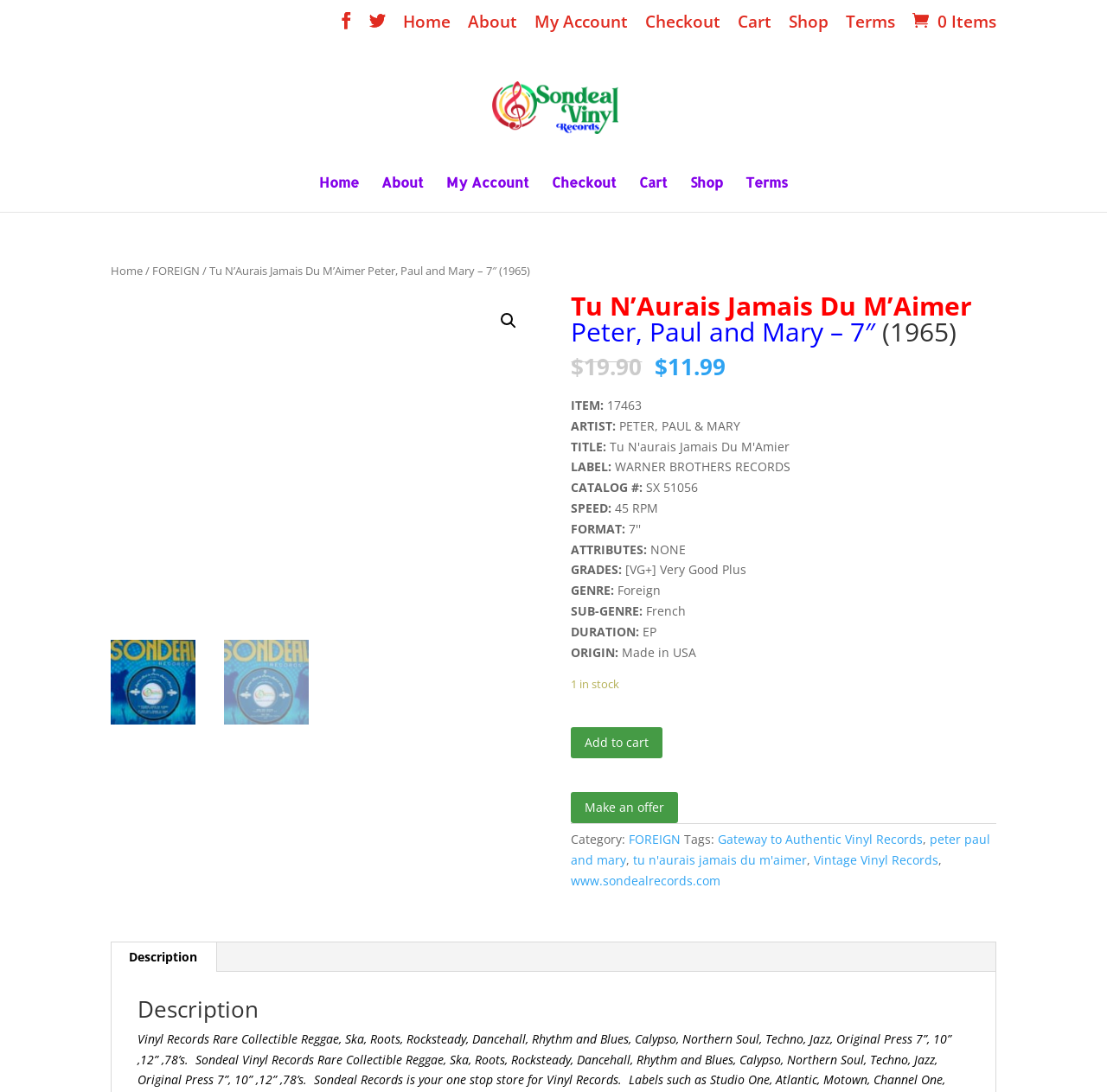Provide a comprehensive caption for the webpage.

This webpage is an online store selling vinyl records, specifically a rare collectible record titled "Tu N'Aurais Jamais Du M'Aimer Peter, Paul and Mary - 7" (1965)". 

At the top of the page, there are several links to navigate to different sections of the website, including "Home", "About", "My Account", "Checkout", "Cart", "Shop", and "Terms". 

Below the navigation links, there is a breadcrumb navigation showing the current page's location, with links to "Home" and "FOREIGN". 

On the left side of the page, there is a search bar with a magnifying glass icon. 

The main content of the page is dedicated to the vinyl record, with a large image of the record cover at the top. Below the image, there is a heading with the title of the record, followed by a section with details about the item, including its price, item number, artist, title, label, catalog number, speed, format, attributes, grades, genre, sub-genre, duration, and origin. 

There are also buttons to "Add to cart" and "Make an offer" for the record. 

Further down the page, there are links to related categories and tags, including "FOREIGN", "Gateway to Authentic Vinyl Records", "peter paul and mary", "tu n'aurais jamais du m'aimer", "Vintage Vinyl Records", and "www.sondealrecords.com". 

At the bottom of the page, there is a tab list with a single tab labeled "Description", which is not selected.